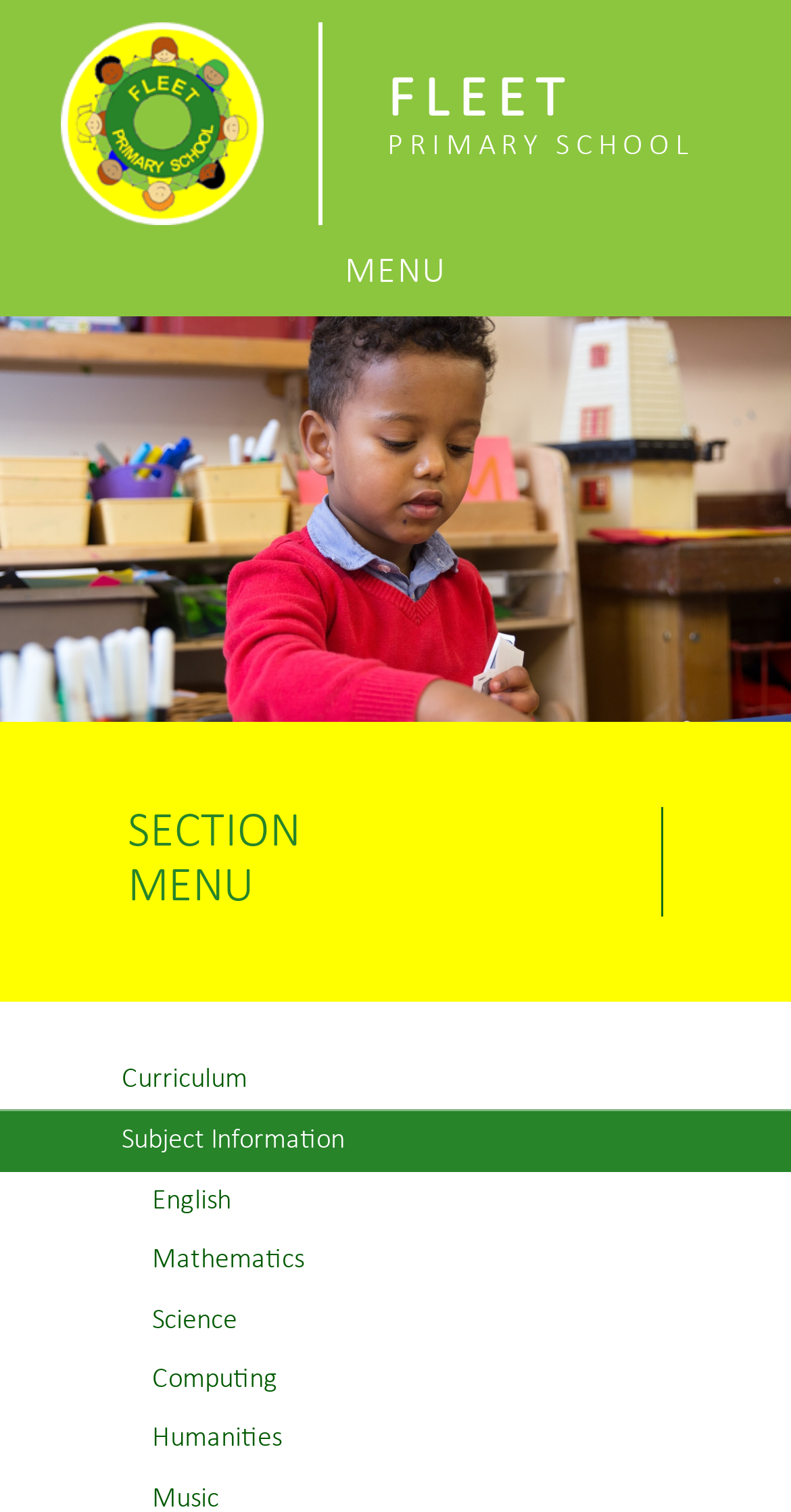What is the name of the school?
We need a detailed and exhaustive answer to the question. Please elaborate.

The name of the school can be found in the header section of the webpage, which is 'Fleet Primary School FLEET PRIMARY SCHOOL'.